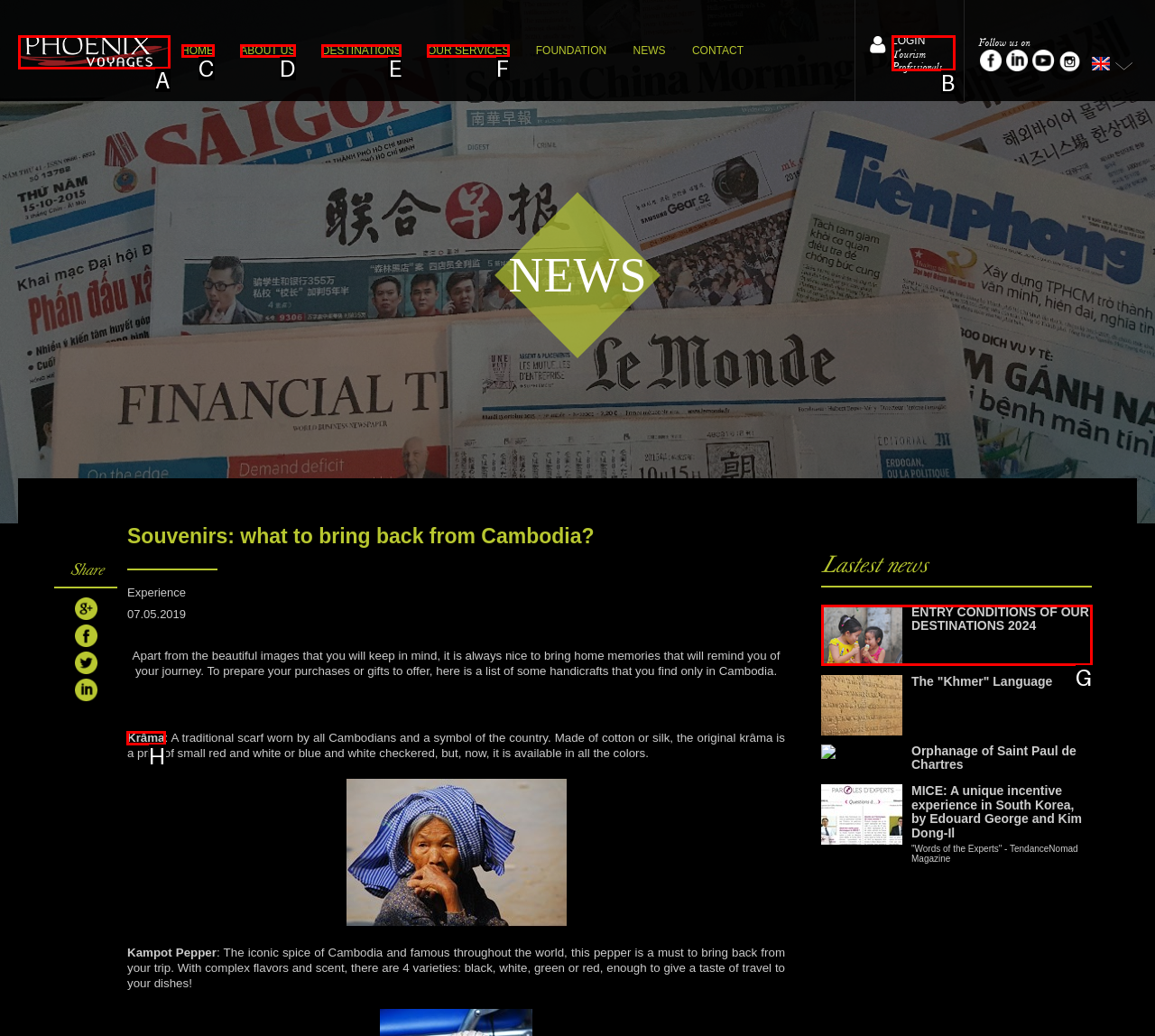Choose the letter of the element that should be clicked to complete the task: Read about Krâma souvenirs
Answer with the letter from the possible choices.

H